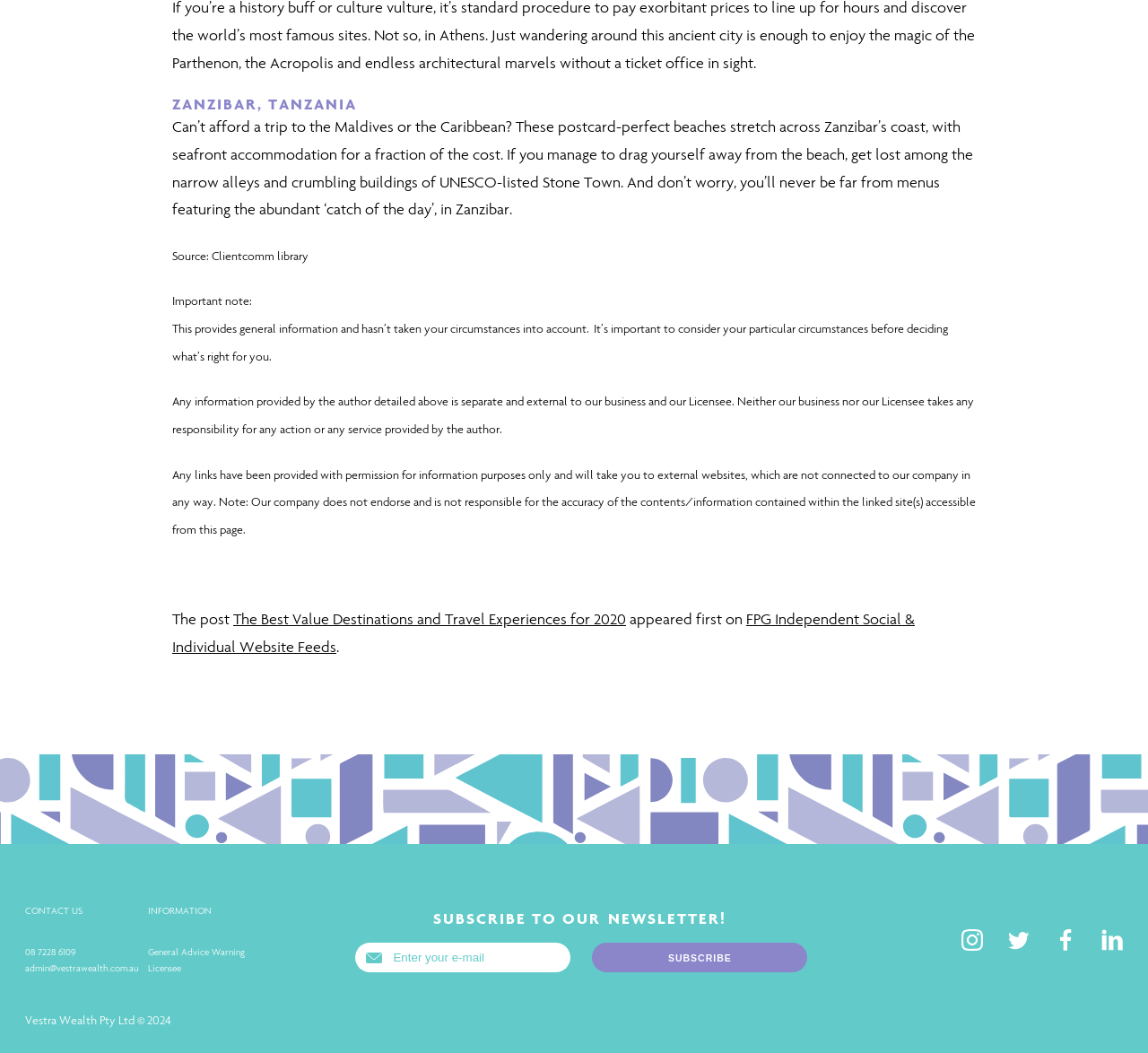What is the destination described in the article?
Using the image provided, answer with just one word or phrase.

Zanzibar, Tanzania